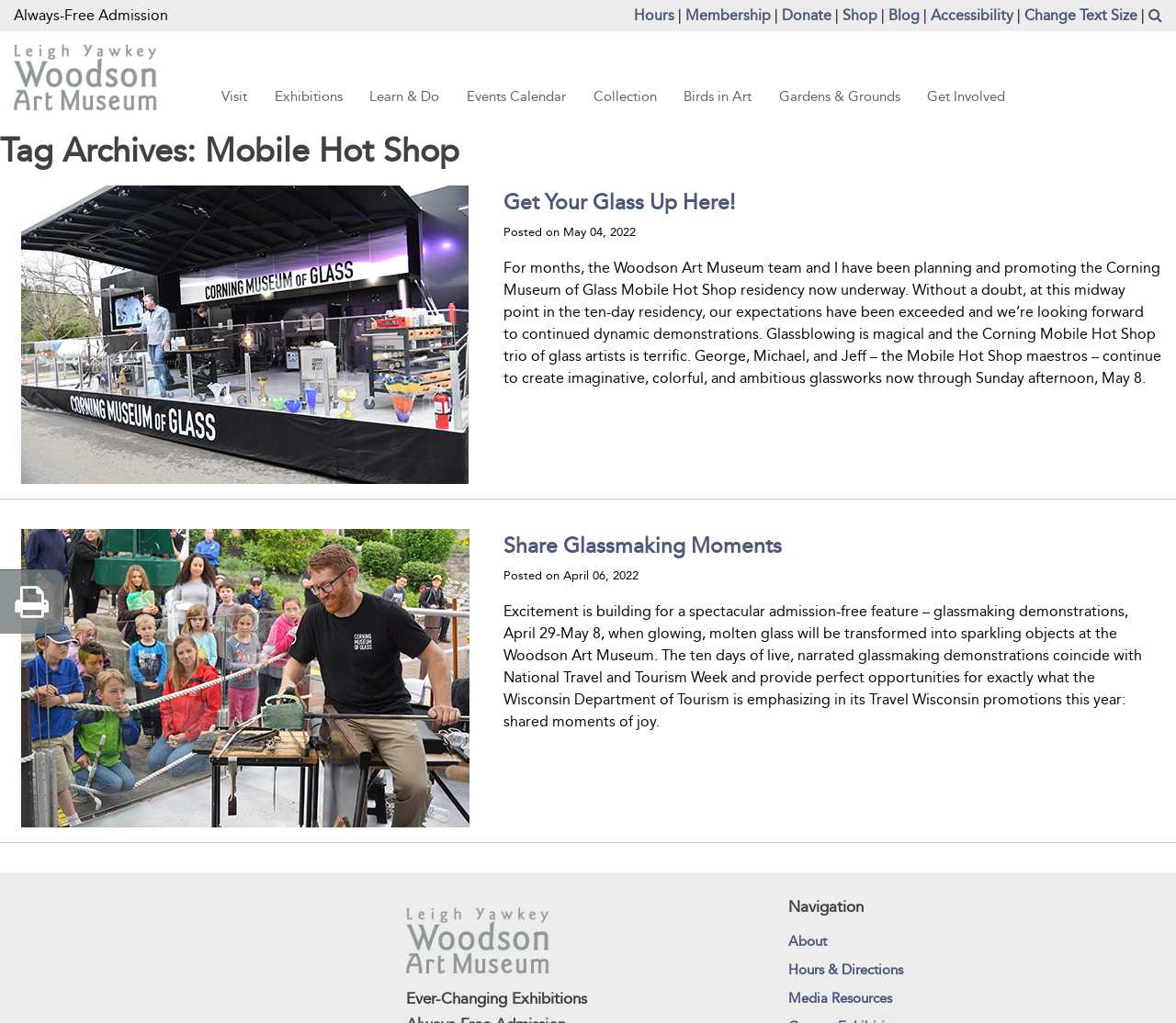What is the topic of the latest article?
Provide a detailed answer to the question using information from the image.

The latest article is about the Mobile Hot Shop residency at the Woodson Art Museum, as indicated by the heading 'Tag Archives: Mobile Hot Shop' and the article content.